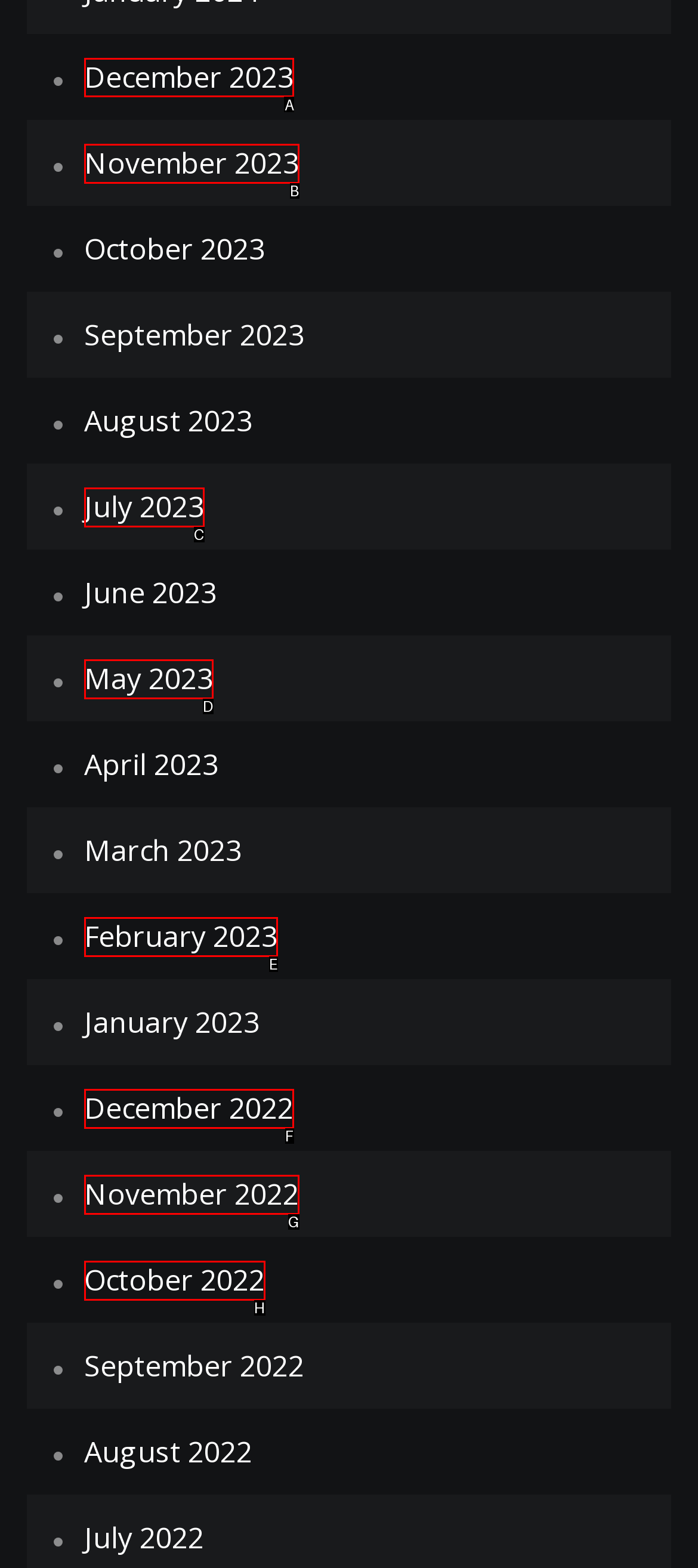Tell me the letter of the correct UI element to click for this instruction: View December 2023. Answer with the letter only.

A